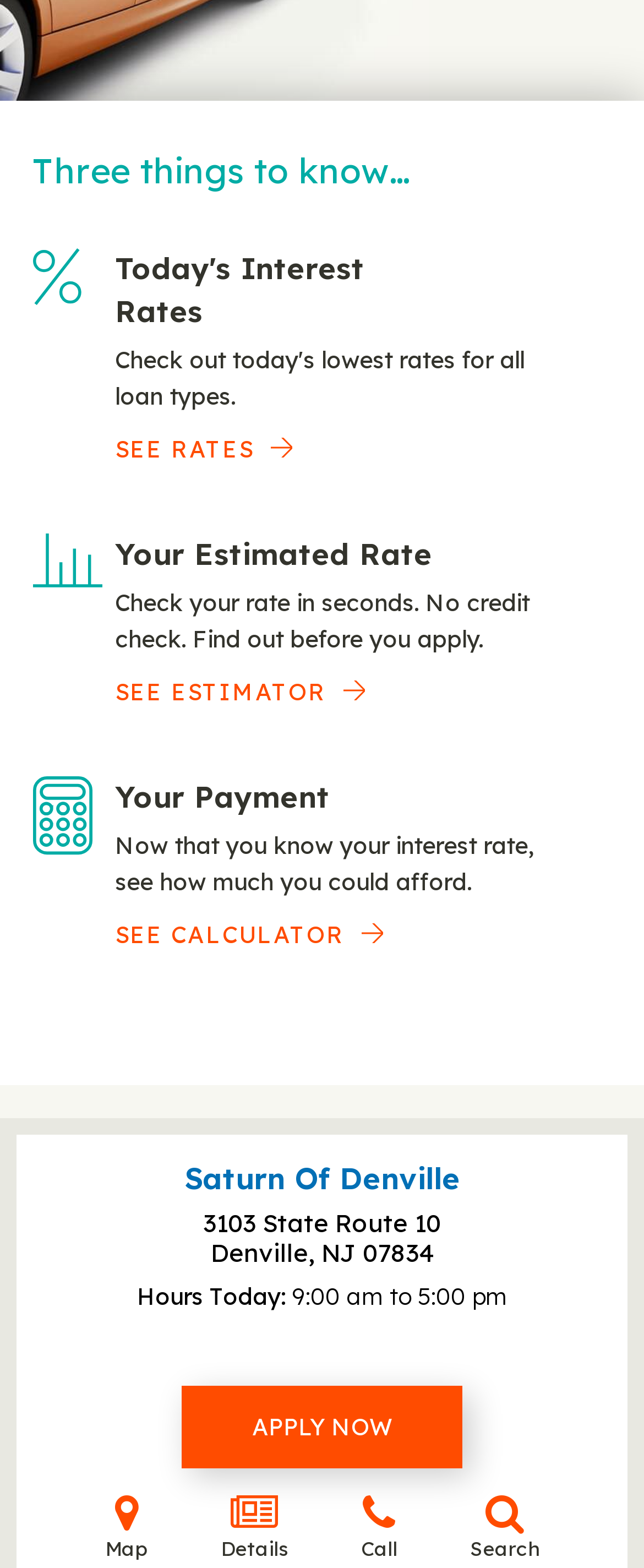Locate the bounding box coordinates of the UI element described by: "Der VDA". Provide the coordinates as four float numbers between 0 and 1, formatted as [left, top, right, bottom].

None